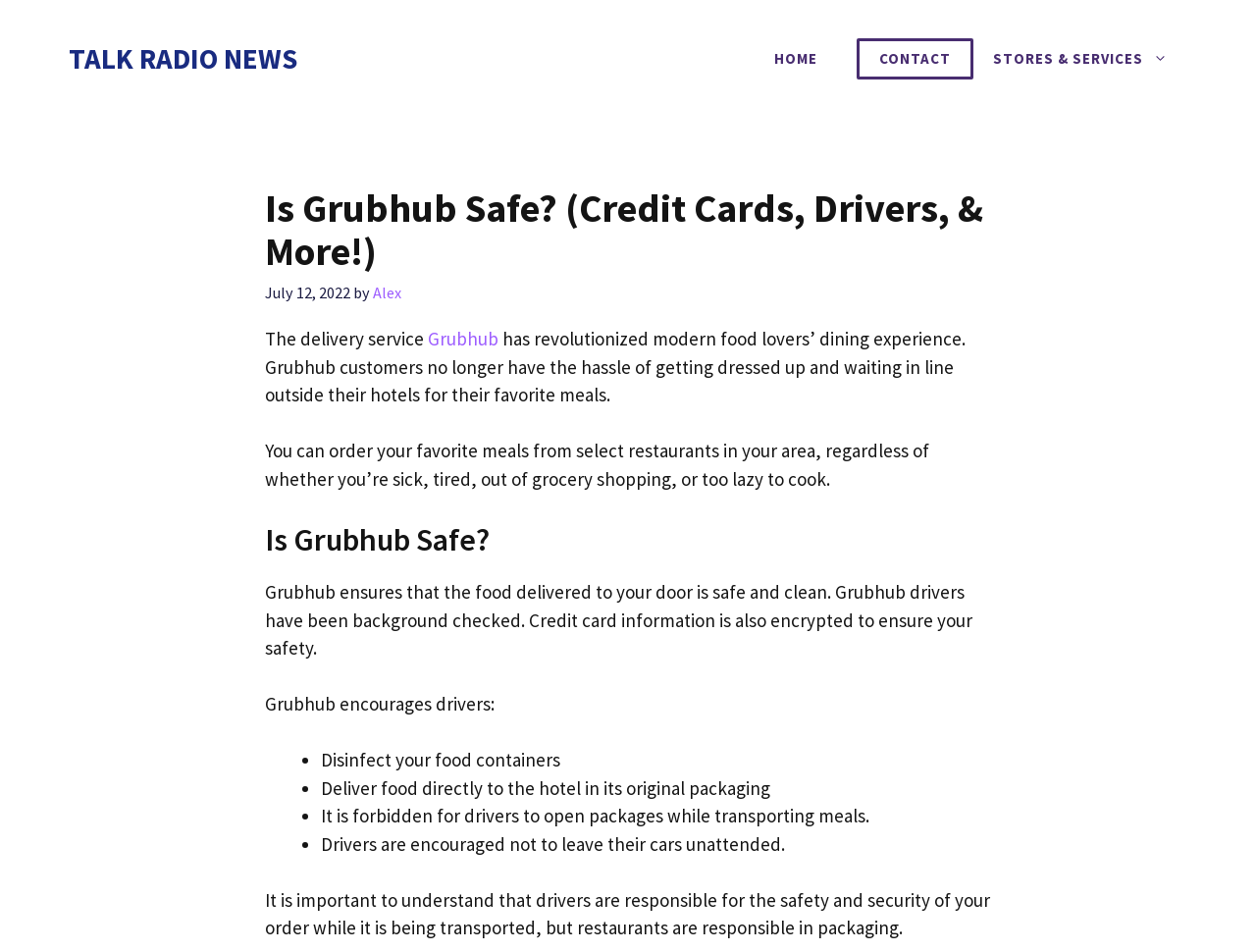What is the text of the webpage's headline?

Is Grubhub Safe? (Credit Cards, Drivers, & More!)